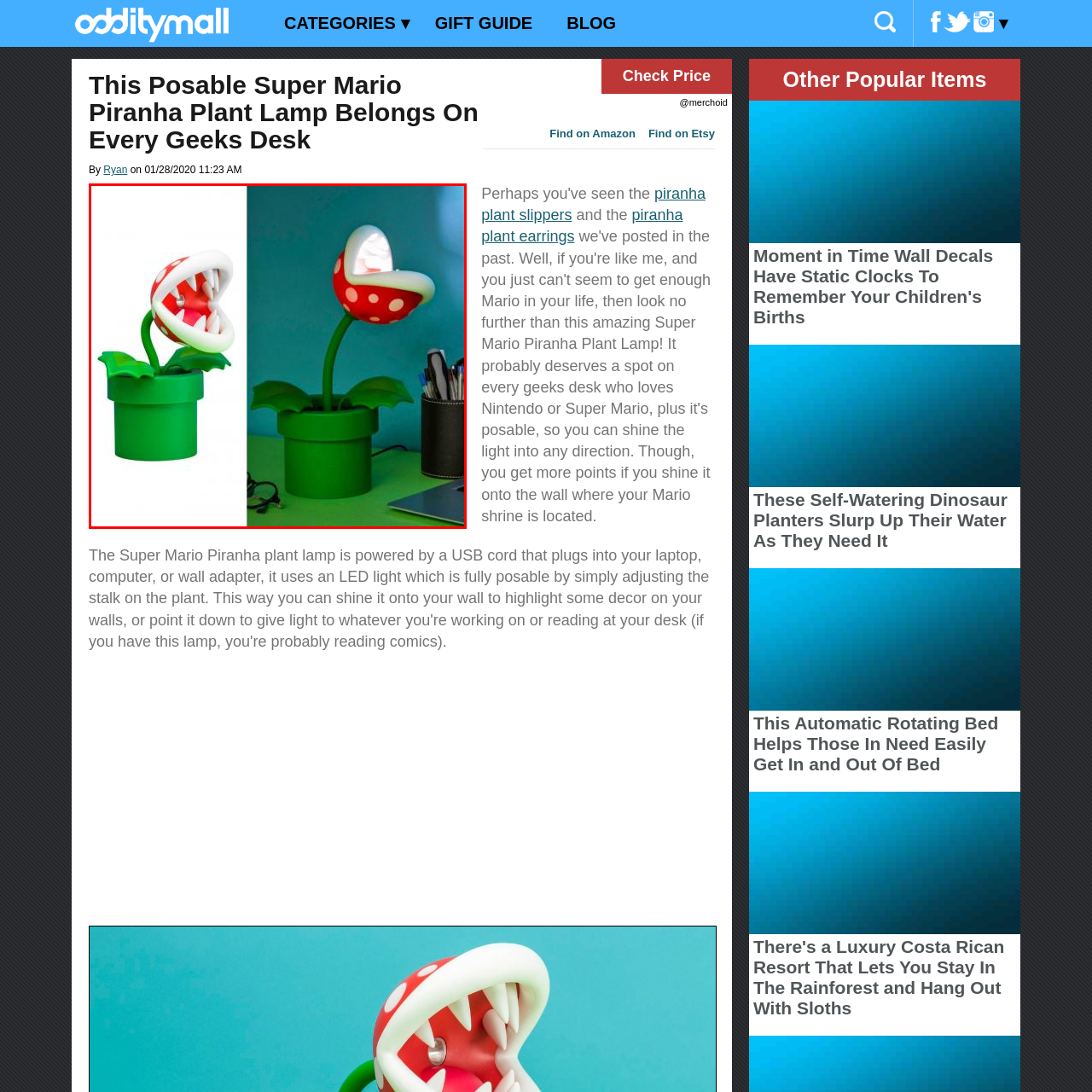Examine the red-bounded region in the image and describe it in detail.

The image showcases a charming and whimsical lamp inspired by the iconic Piranha Plant from the Super Mario franchise. Set against a soft teal background, the lamp features a vibrant green pot, topped with a playful, posable green stem that supports the flower. The flower itself is adorned with bright red petals, dotted with classic white spots, and a wide, toothy mouth that brings a playful menace to the design. This unique lamp not only serves as a source of light but also adds a touch of nostalgic charm to any geek's desk, perfectly blending functionality with beloved pop culture design. The image captures both the bright colors and the detailed craftsmanship of the lamp, making it an ideal decorative piece for fans of the franchise.